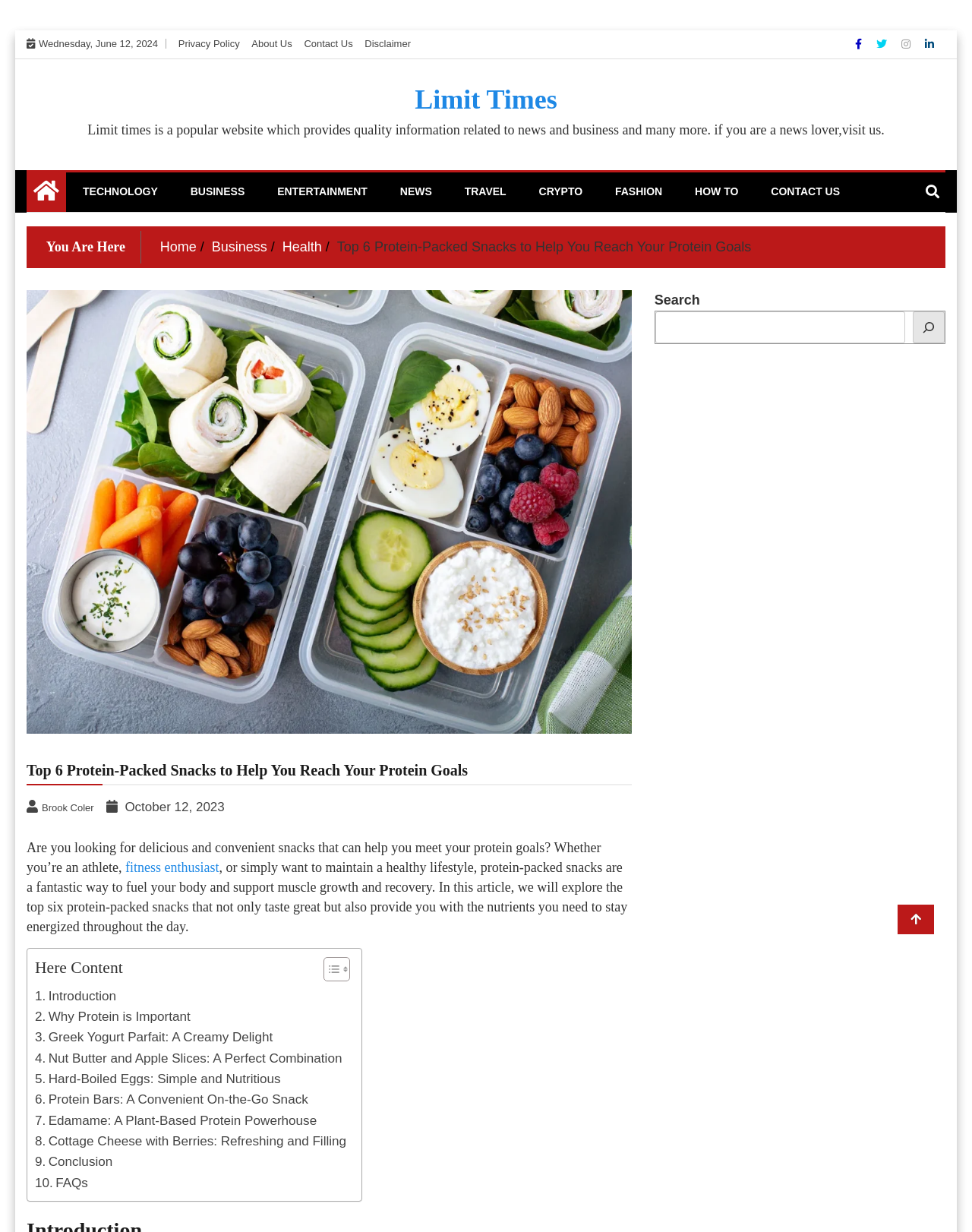Identify the bounding box coordinates for the region to click in order to carry out this instruction: "Go to the 'About Us' page". Provide the coordinates using four float numbers between 0 and 1, formatted as [left, top, right, bottom].

[0.259, 0.031, 0.301, 0.04]